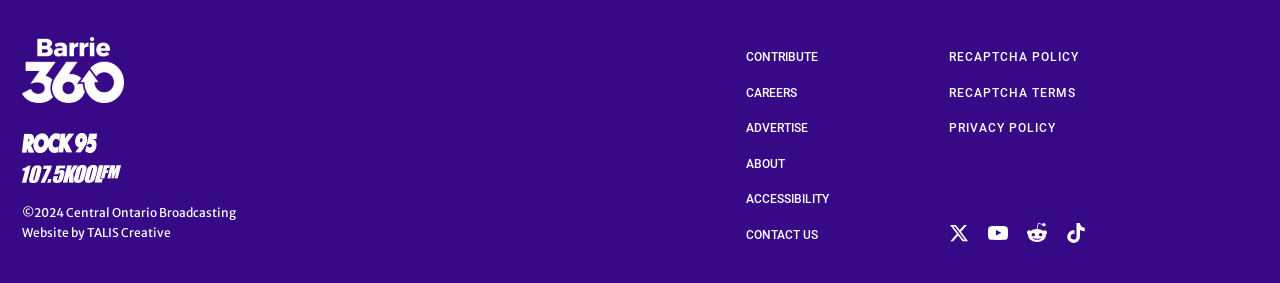Indicate the bounding box coordinates of the clickable region to achieve the following instruction: "View Acrylic."

None